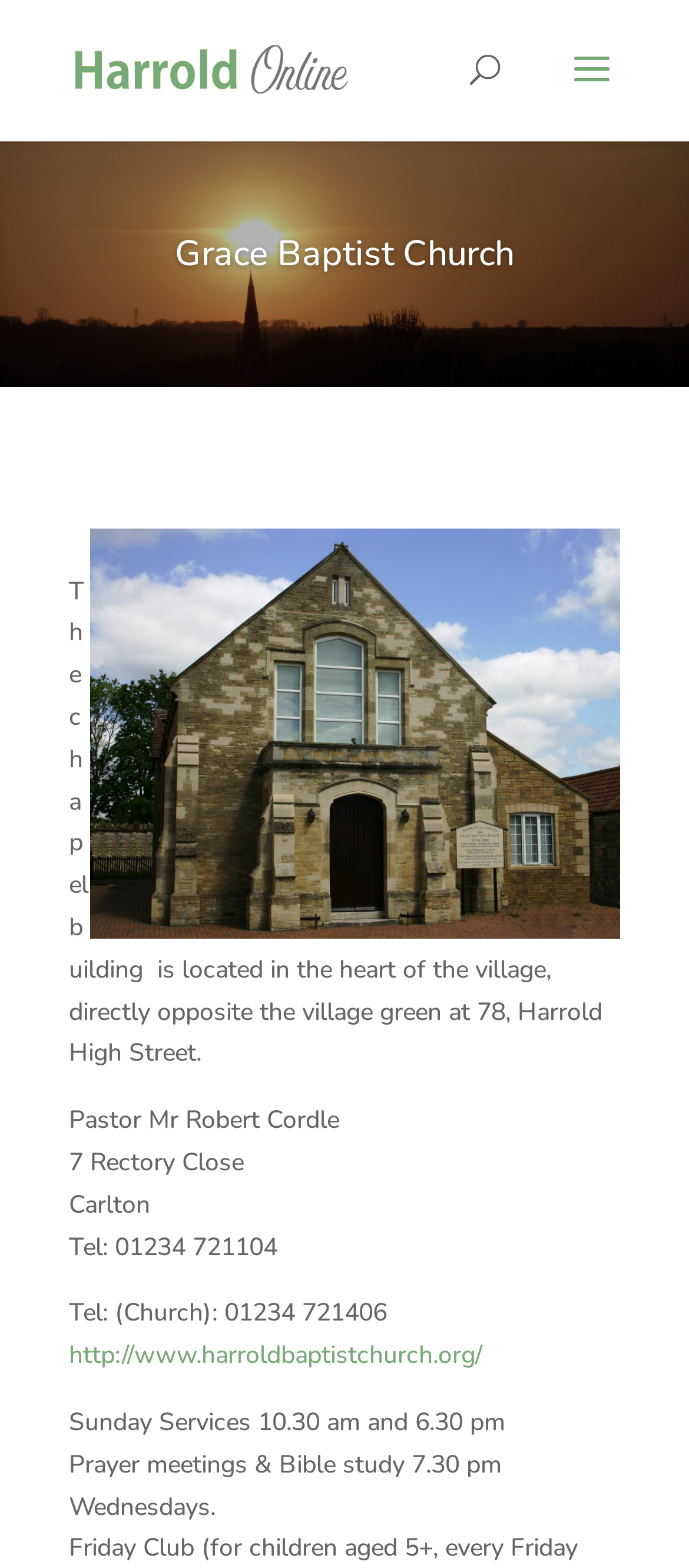What time are the Sunday services?
Look at the screenshot and provide an in-depth answer.

I found the answer by reading the static text element on the webpage, which says 'Sunday Services 10.30 am and 6.30 pm'. This suggests that the Sunday services are held at these times.